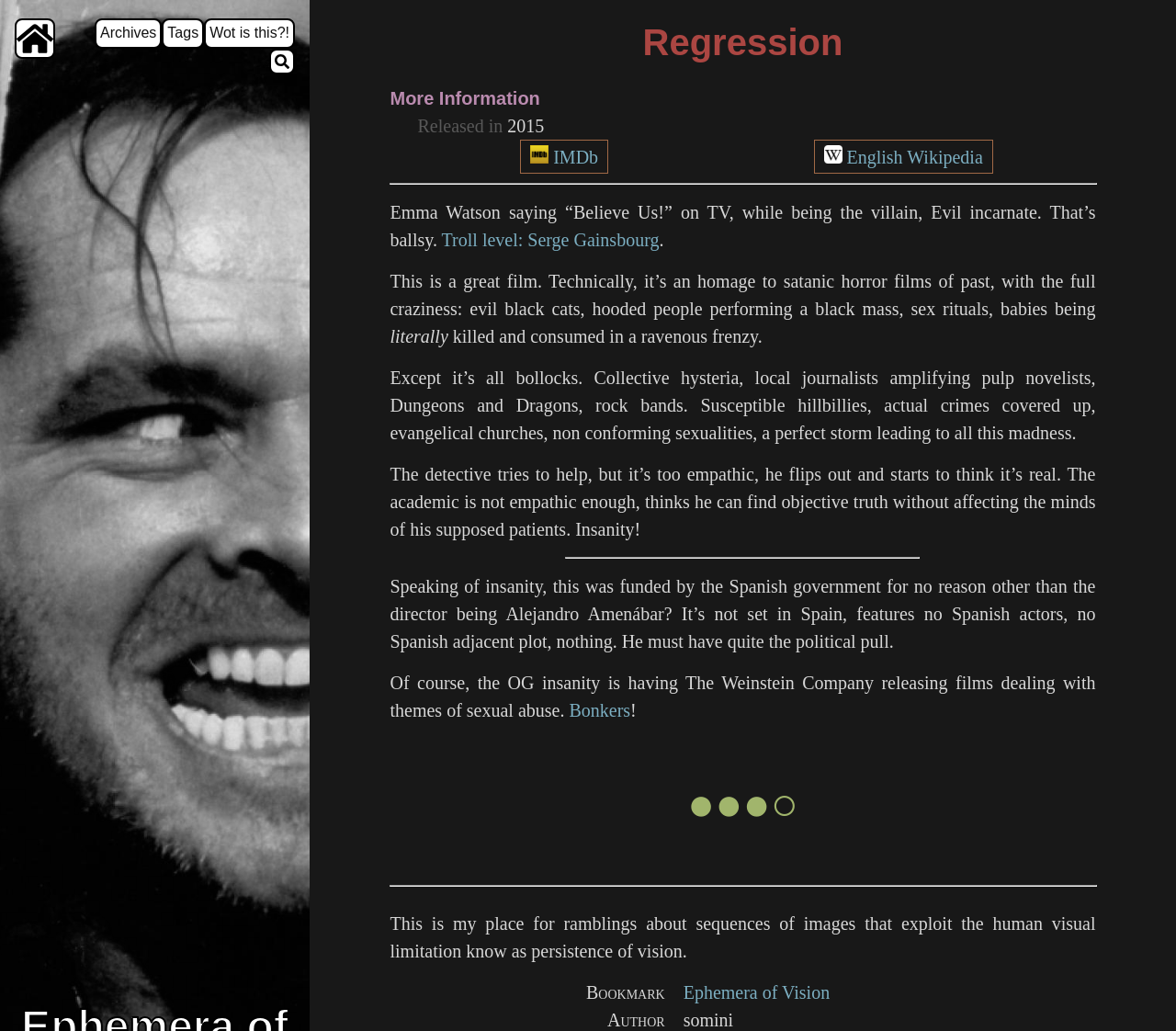Highlight the bounding box coordinates of the element you need to click to perform the following instruction: "Enter your name."

None